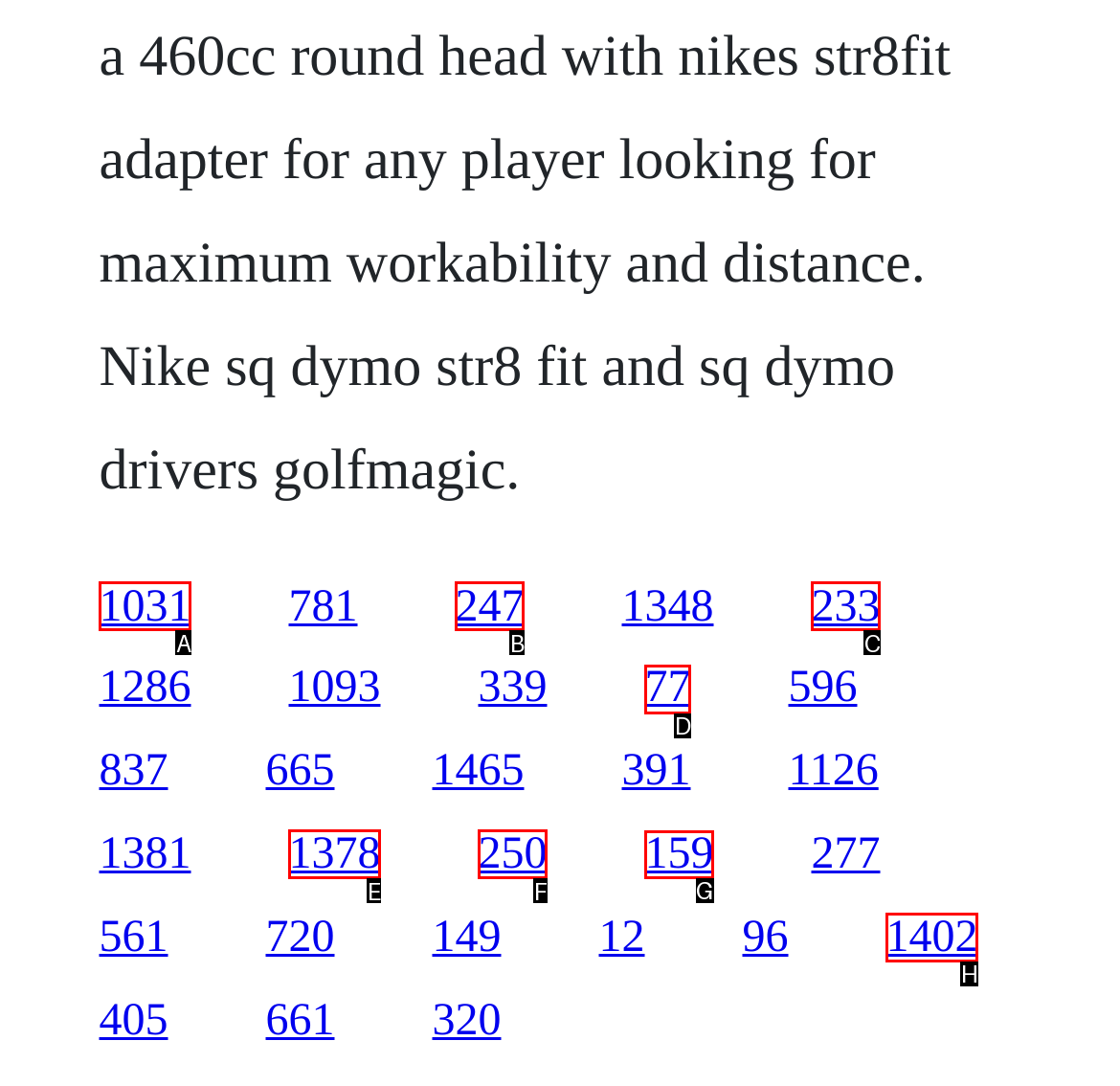Determine which UI element you should click to perform the task: access the fifteenth link
Provide the letter of the correct option from the given choices directly.

G